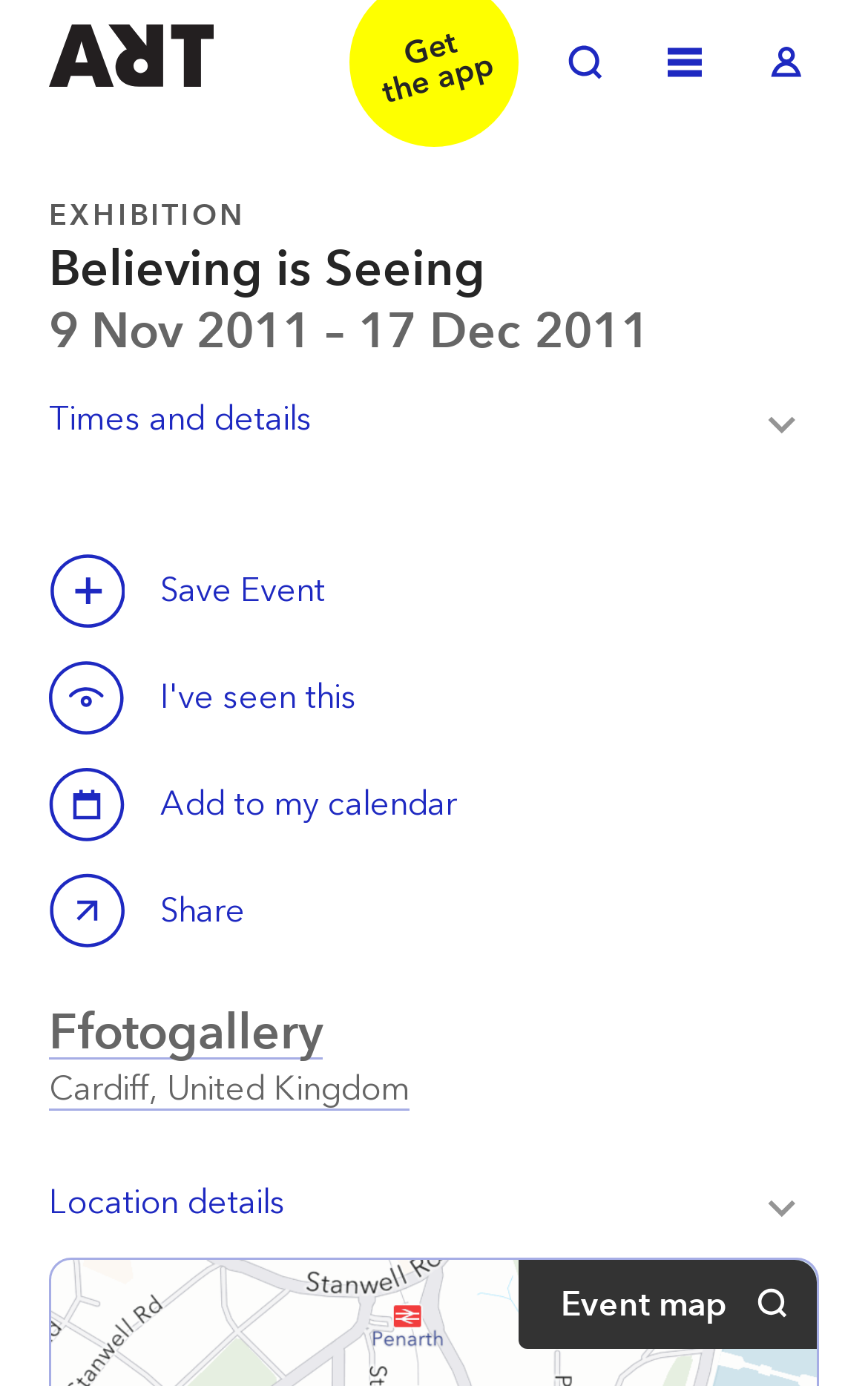Please find the bounding box for the UI component described as follows: "Toggle Search".

[0.636, 0.022, 0.713, 0.071]